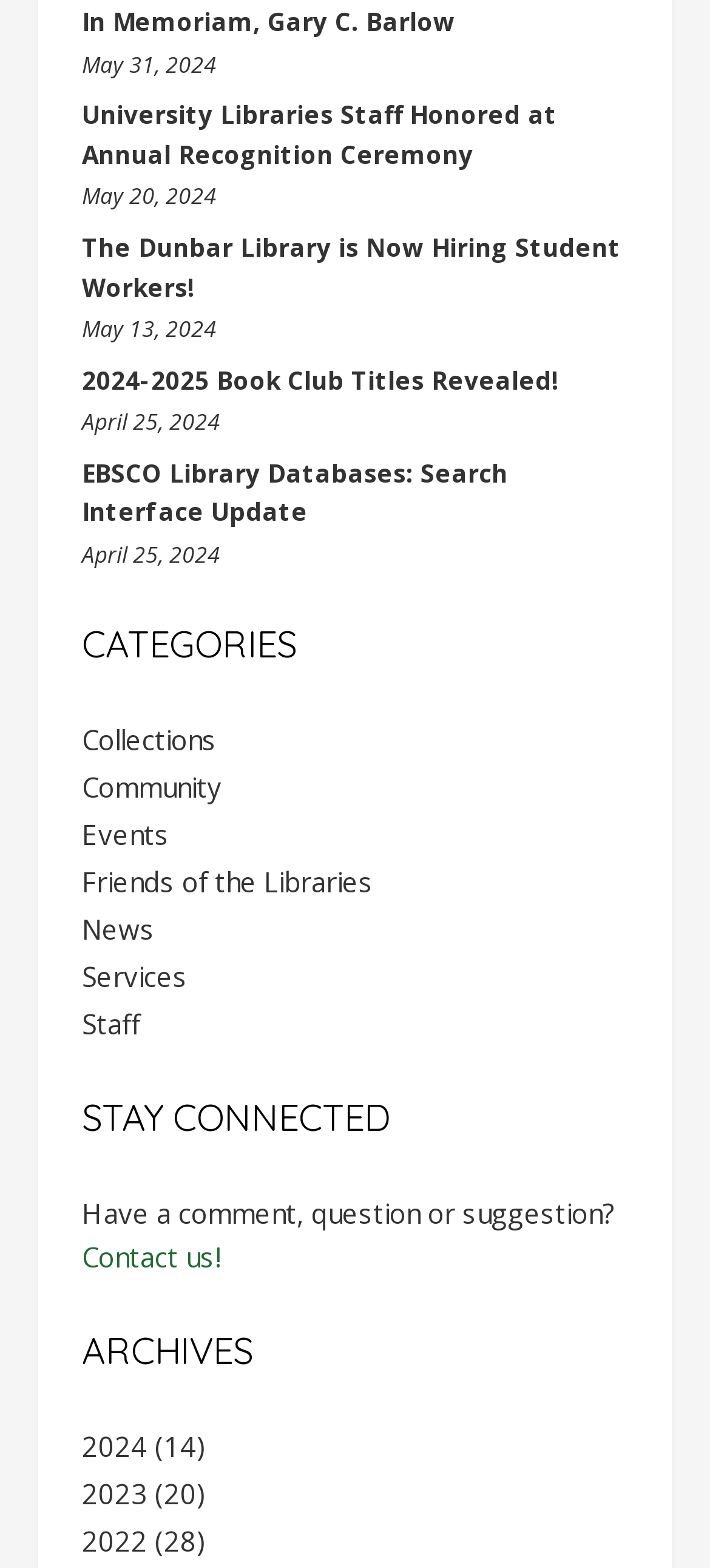Determine the bounding box of the UI element mentioned here: "2024-2025 Book Club Titles Revealed!". The coordinates must be in the format [left, top, right, bottom] with values ranging from 0 to 1.

[0.115, 0.232, 0.787, 0.253]